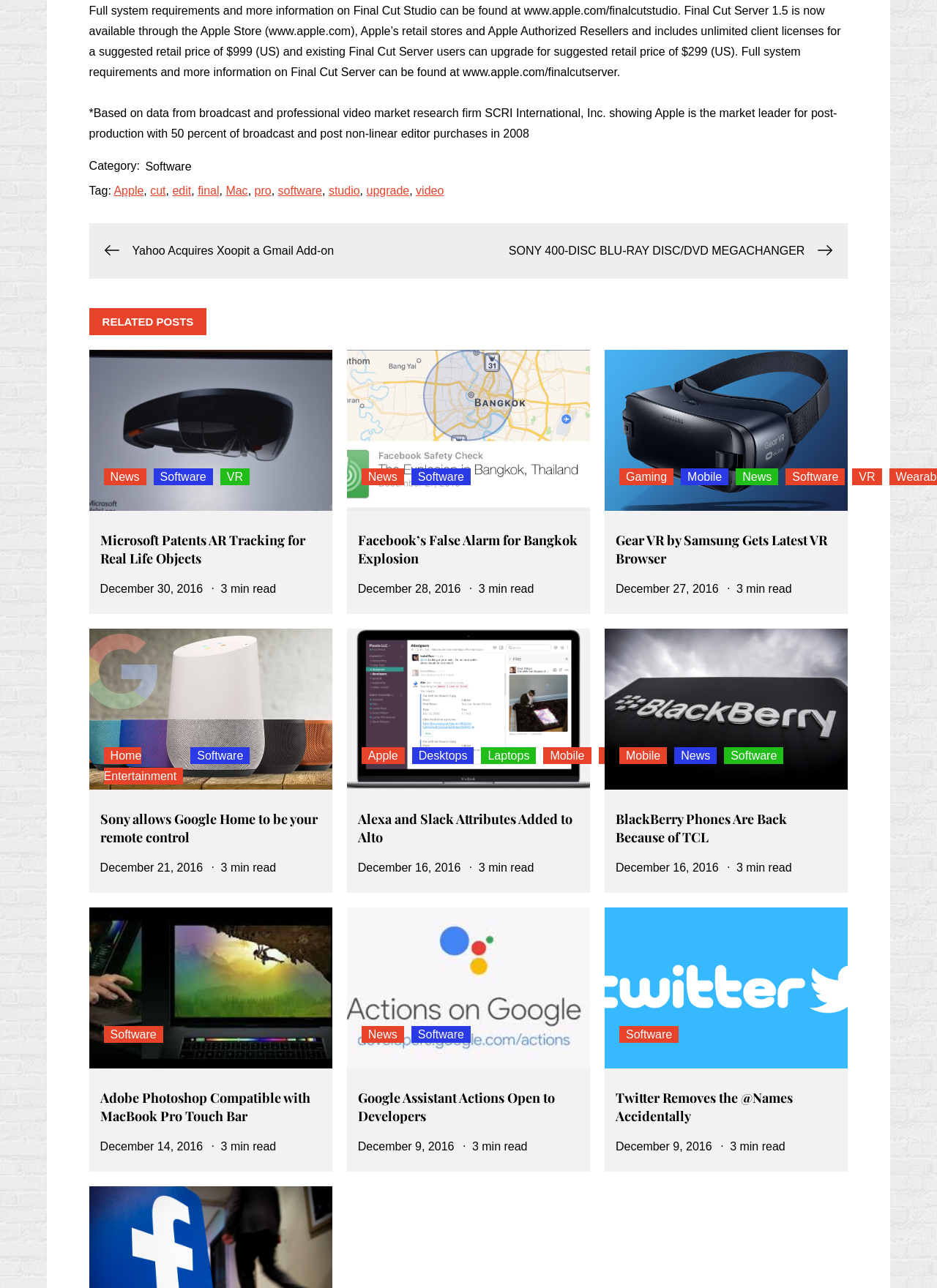Please give the bounding box coordinates of the area that should be clicked to fulfill the following instruction: "View the 'RELATED POSTS' section". The coordinates should be in the format of four float numbers from 0 to 1, i.e., [left, top, right, bottom].

[0.095, 0.239, 0.221, 0.26]